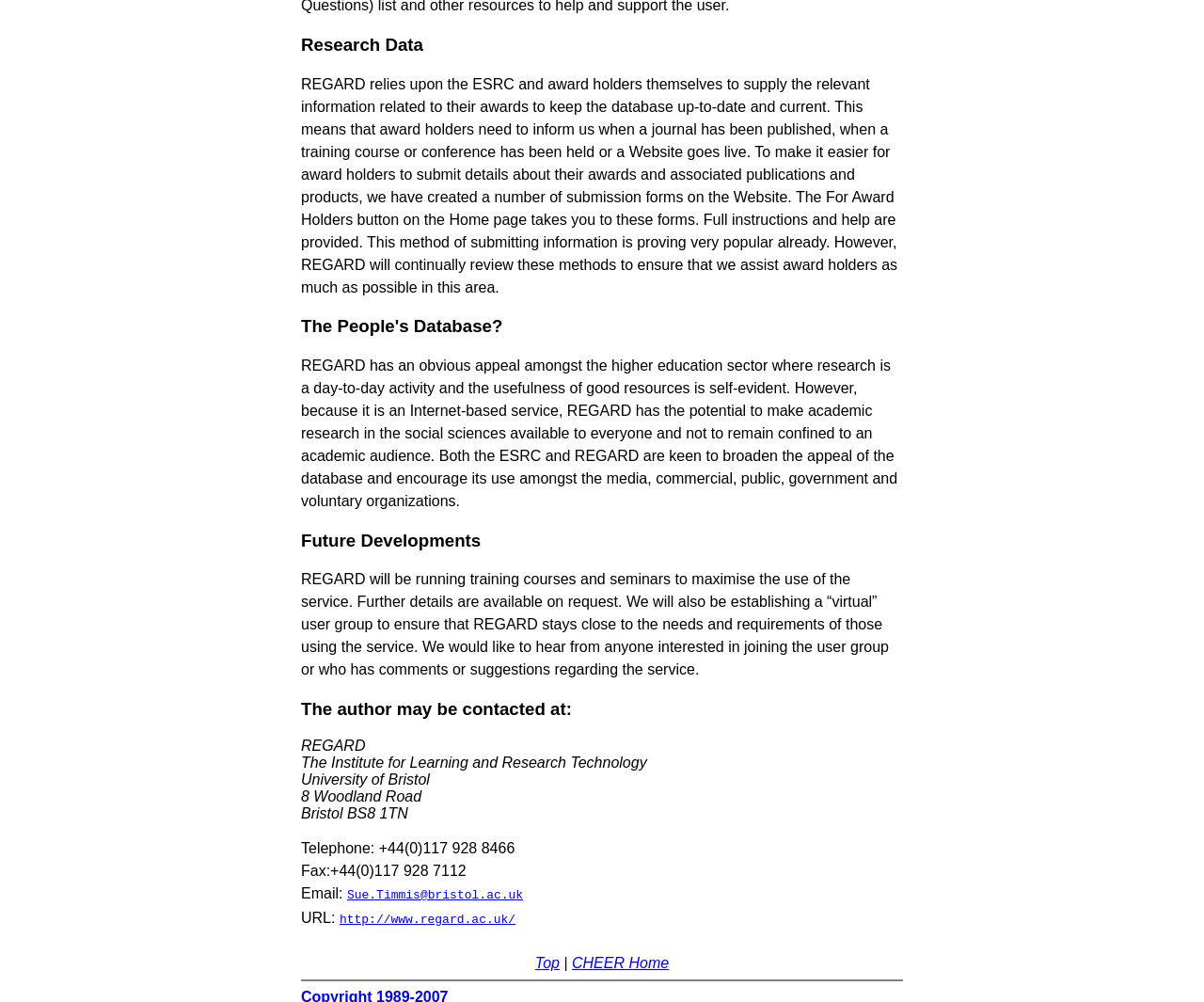What is the name of the institution where the author is based?
Provide a detailed and extensive answer to the question.

The author is based at the University of Bristol, which is mentioned in the contact information section at the bottom of the page, along with the address and other contact details.